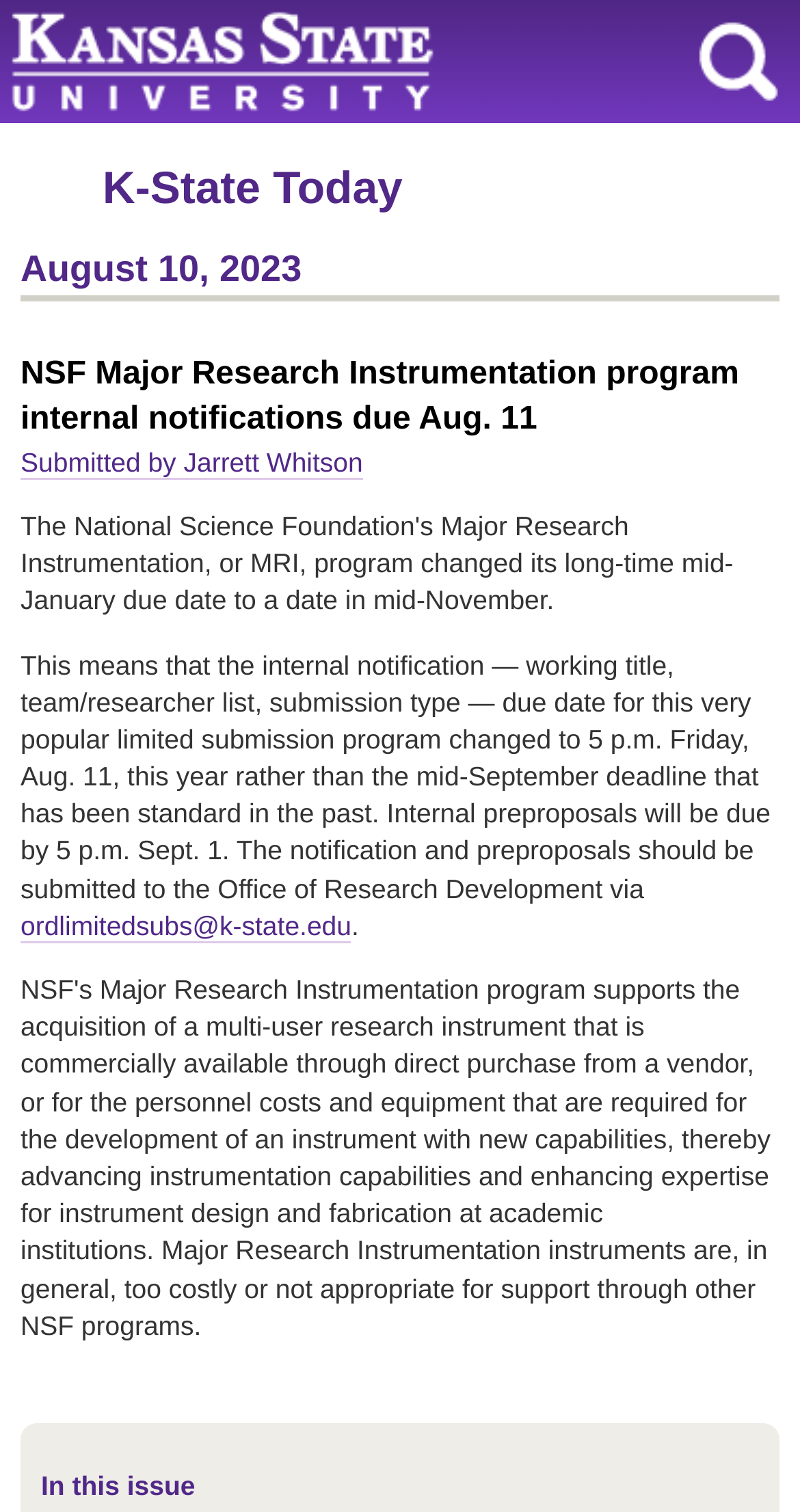Please look at the image and answer the question with a detailed explanation: What is the email address to submit notifications and preproposals?

I found the answer by looking at the link element that contains the email address. This link is located in the paragraph that mentions submitting notifications and preproposals to the Office of Research Development.